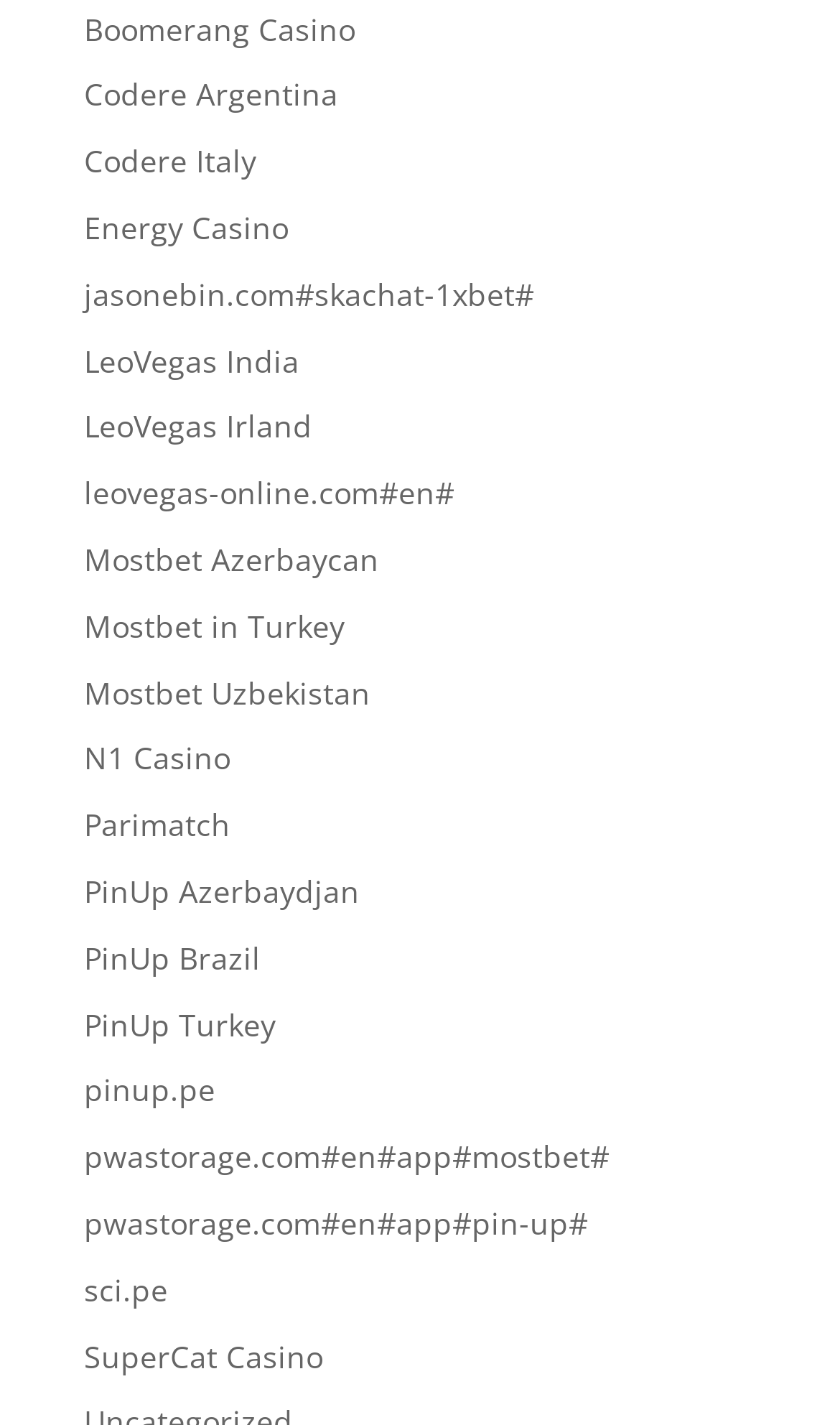Please identify the bounding box coordinates of the element that needs to be clicked to perform the following instruction: "Visit Boomerang Casino".

[0.1, 0.005, 0.423, 0.034]